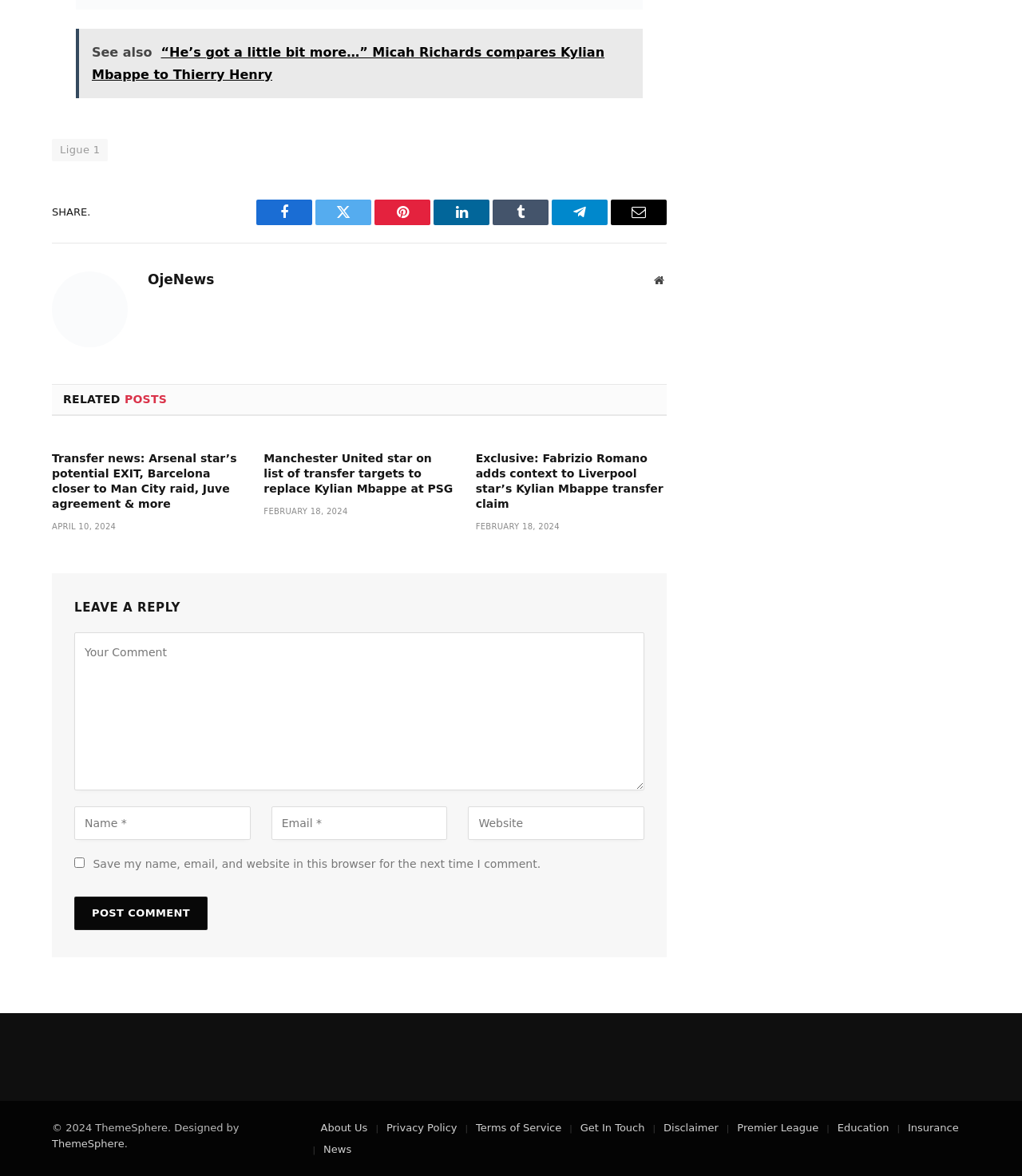Determine the bounding box coordinates of the clickable element to complete this instruction: "Share on Facebook". Provide the coordinates in the format of four float numbers between 0 and 1, [left, top, right, bottom].

[0.251, 0.17, 0.305, 0.191]